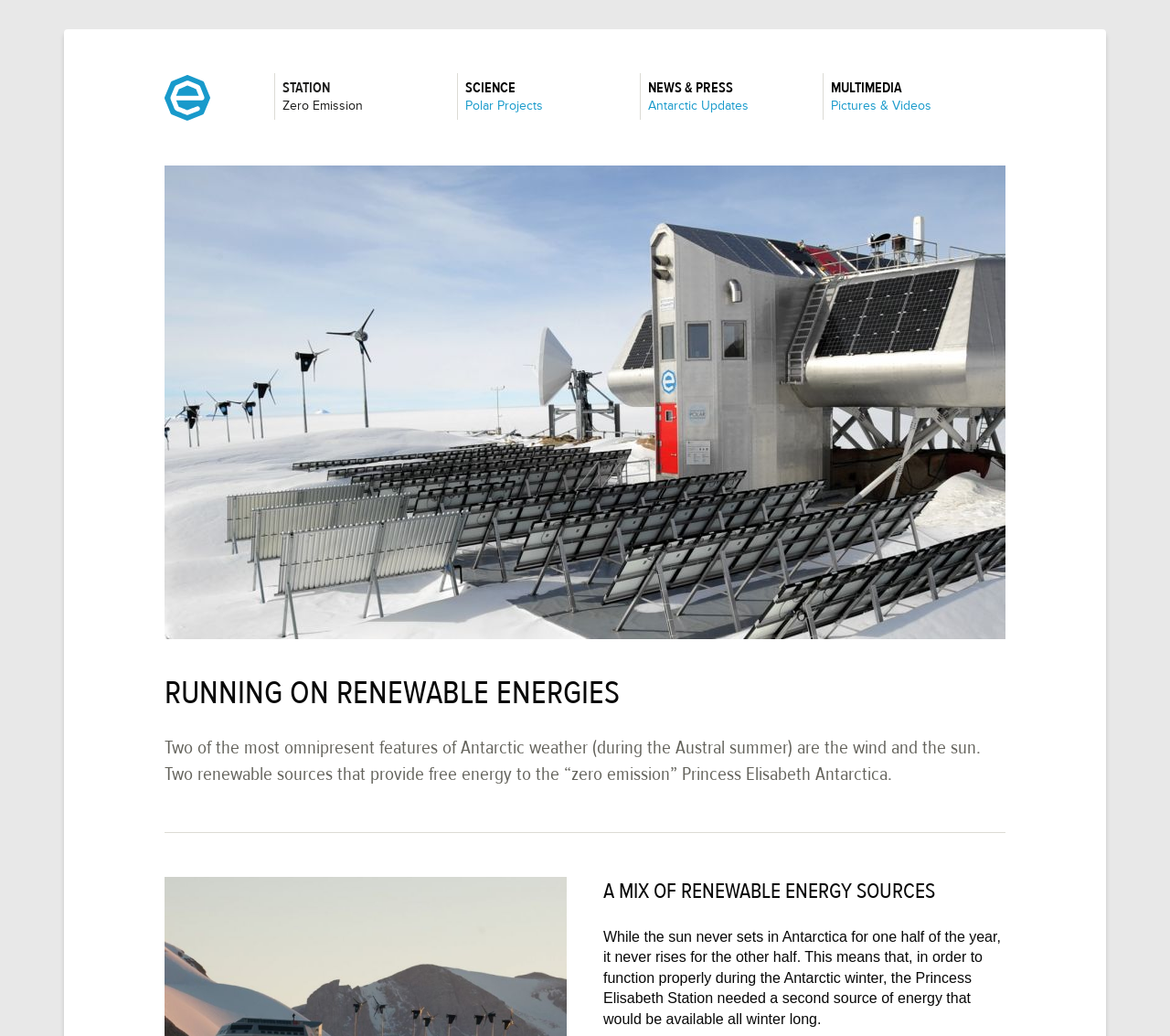What are the two omnipresent features of Antarctic weather?
Please give a detailed answer to the question using the information shown in the image.

According to the webpage, the two omnipresent features of Antarctic weather during the Austral summer are the wind and the sun, which are also two renewable sources that provide free energy to the 'zero emission' Princess Elisabeth Antarctica.